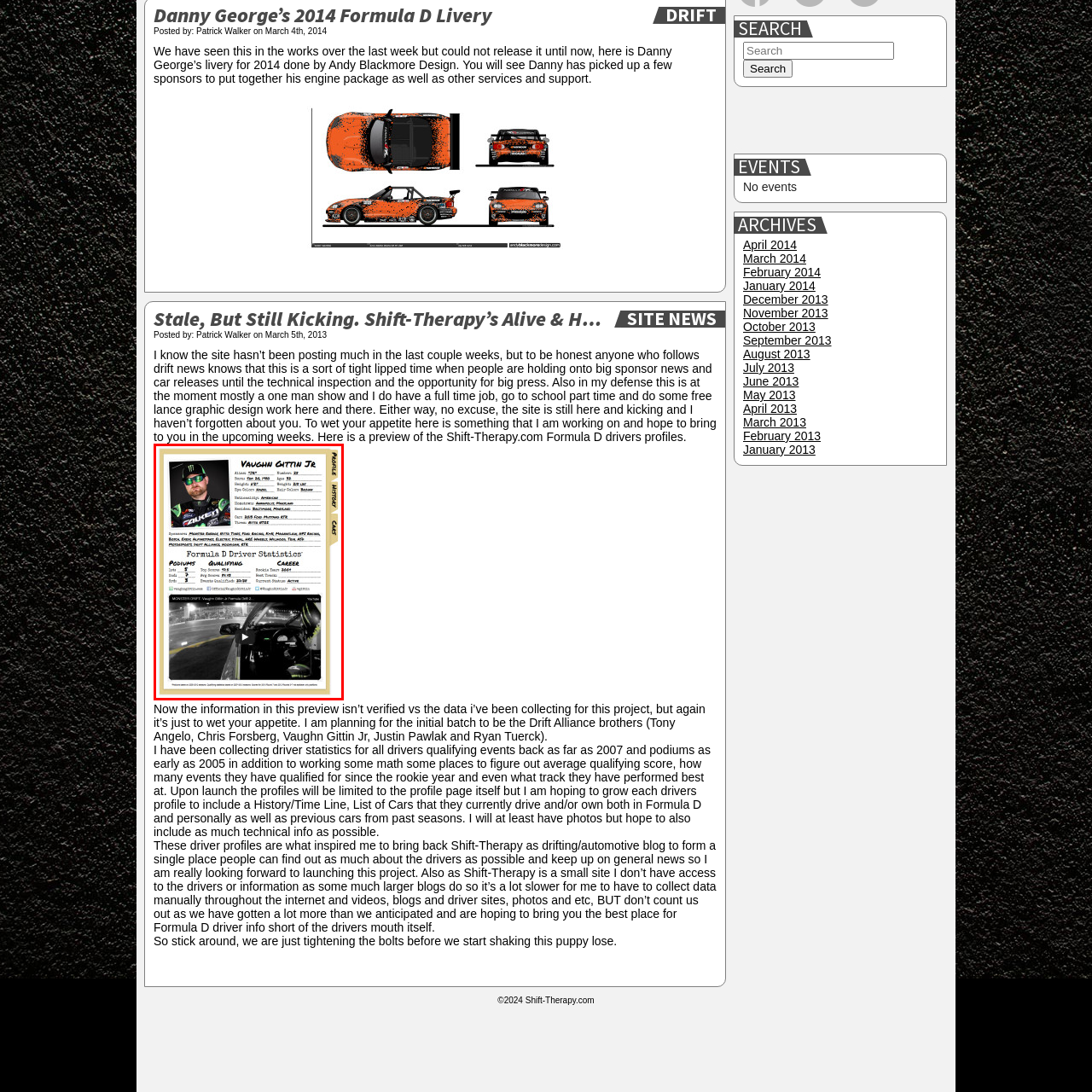Look at the region marked by the red box and describe it extensively.

The image showcases a detailed driver profile for Vaughn Gittin Jr., a prominent figure in the world of drifting. Highlighted prominently at the top is his name, accompanied by personal metrics including his date of birth, age, height, and weight. The profile features his driving achievements, illustrating his extensive career in Formula D, detailing statistics such as podium finishes and qualifying results. Alongside the textual information, the layout includes a dynamic photograph of Gittin Jr. in action, enhancing the overall presentation of his accomplishments and contributions to motorsport. The background also integrates elements of the Monster Energy branding, reflecting his sponsorships and affiliations. This profile serves not only as a tribute to Gittin Jr.'s talents but also as a comprehensive overview of his distinguished career in drifting.